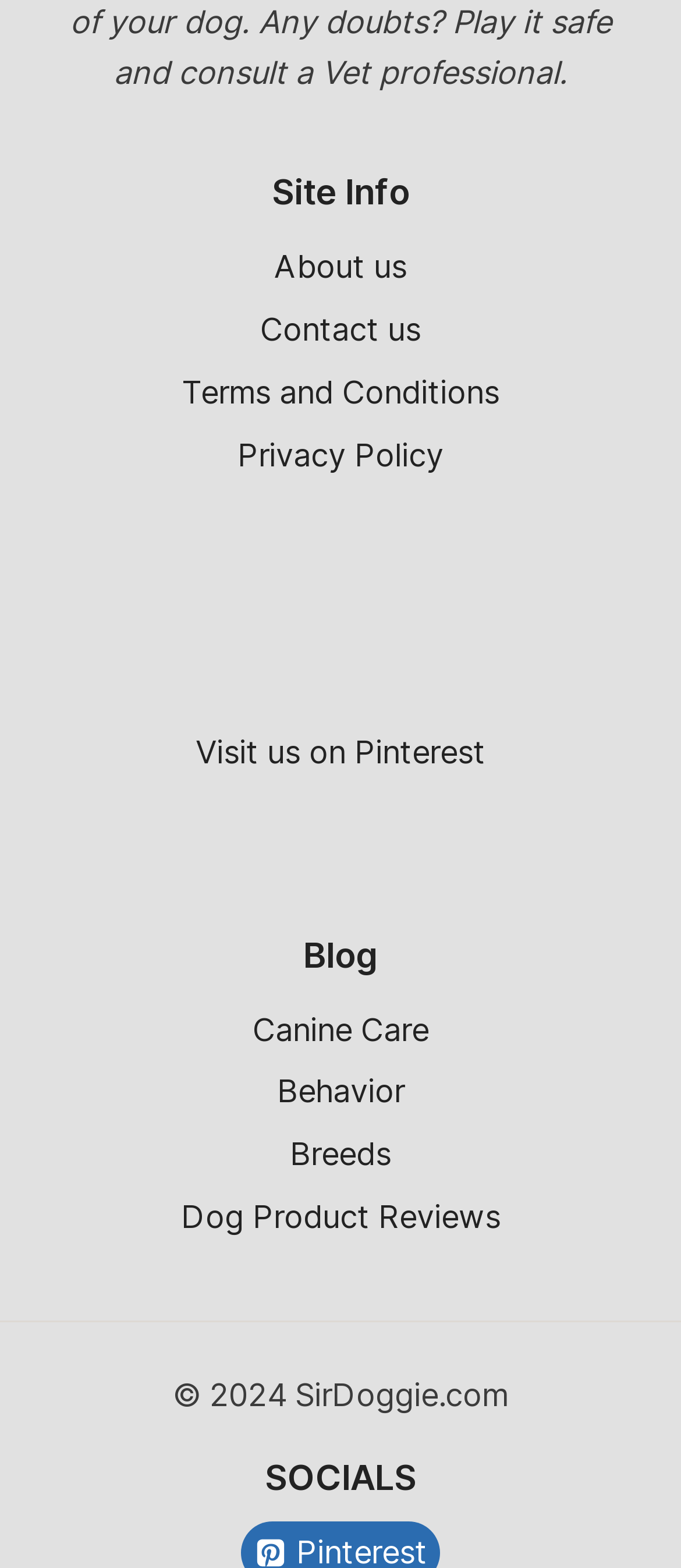Based on the element description Terms and Conditions, identify the bounding box coordinates for the UI element. The coordinates should be in the format (top-left x, top-left y, bottom-right x, bottom-right y) and within the 0 to 1 range.

[0.062, 0.231, 0.938, 0.271]